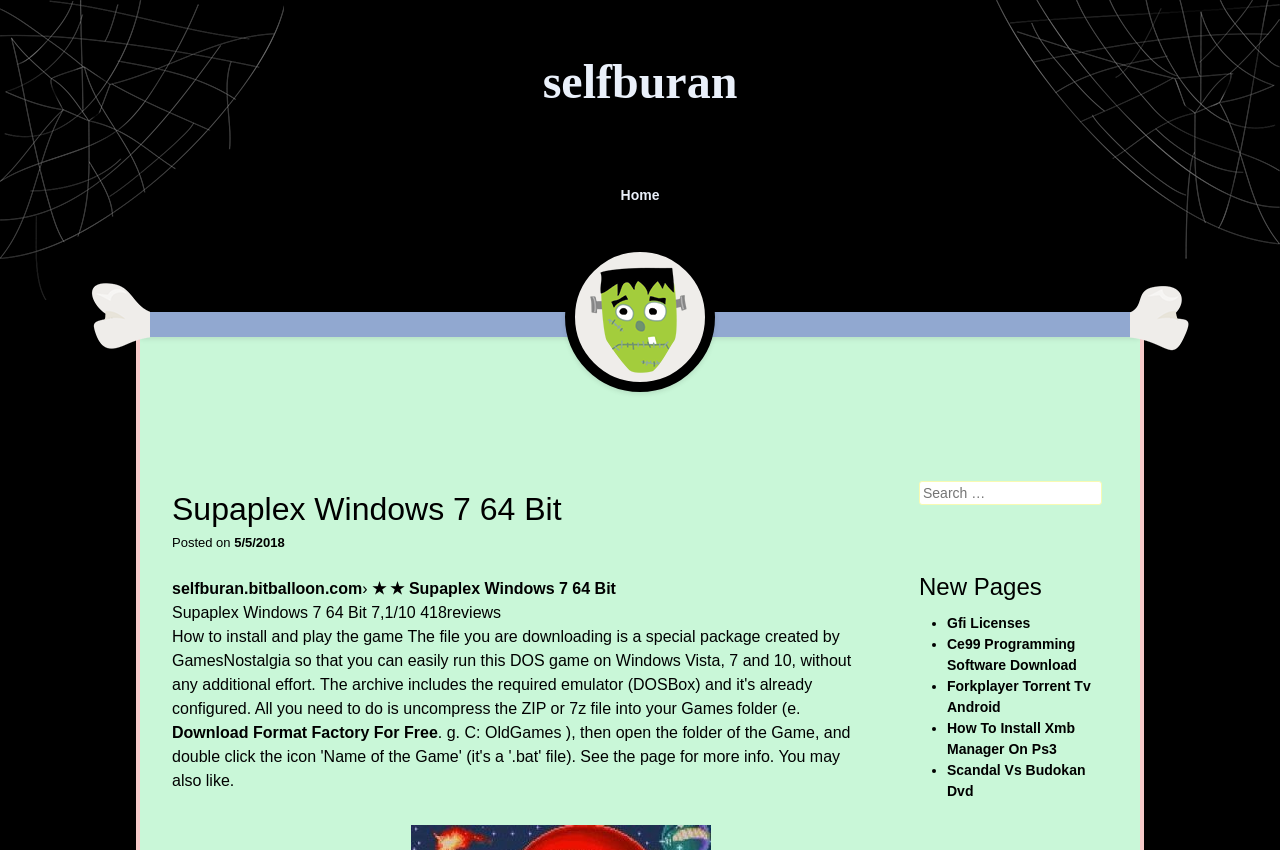Please provide a one-word or short phrase answer to the question:
How many reviews are there for Supaplex?

418